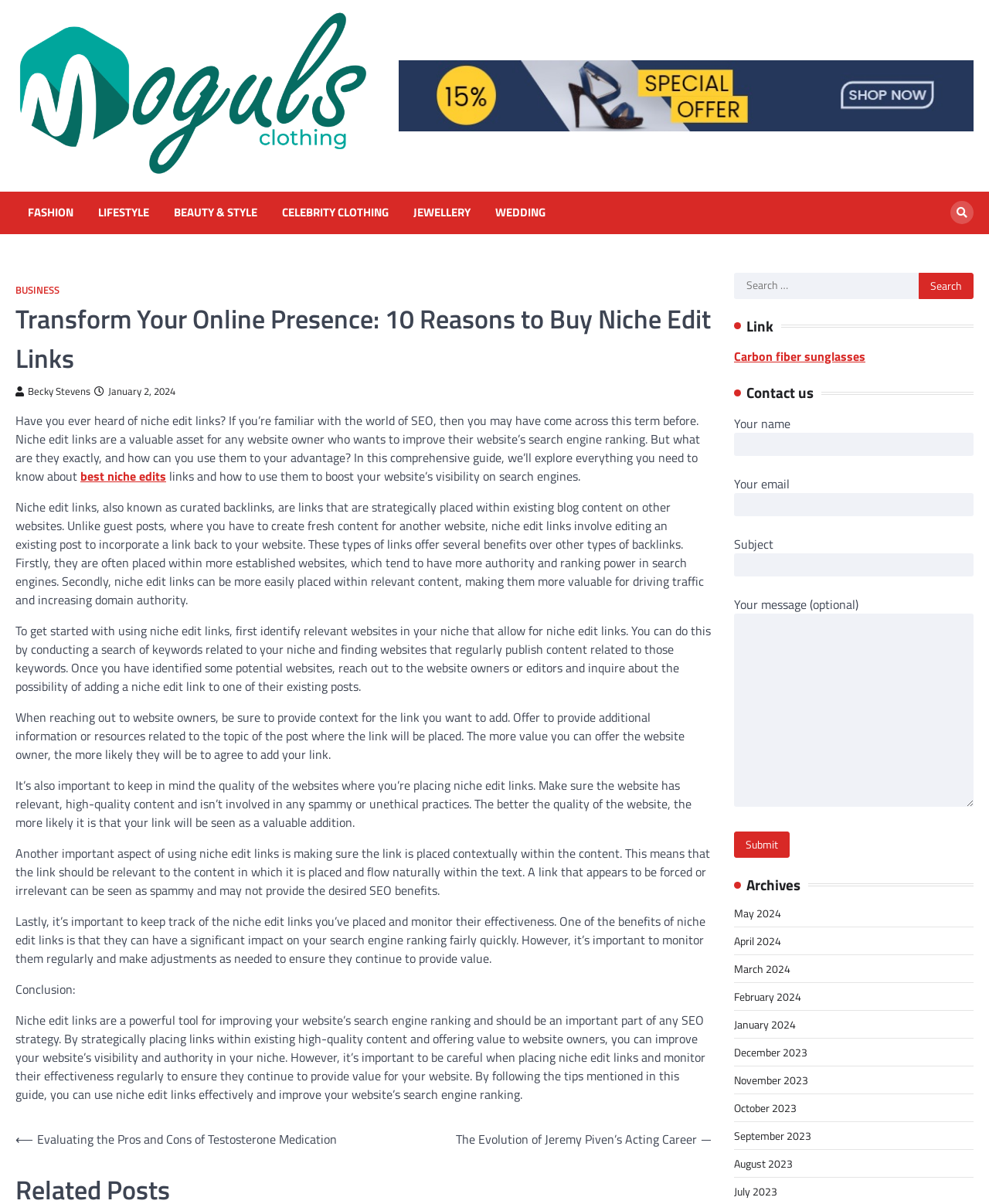How can you use niche edit links to improve your website's visibility?
Answer the question with a detailed explanation, including all necessary information.

According to the article, niche edit links can be used to improve a website's visibility by strategically placing links within existing high-quality content on other websites. This is explained in the section 'To get started with using niche edit links...'.